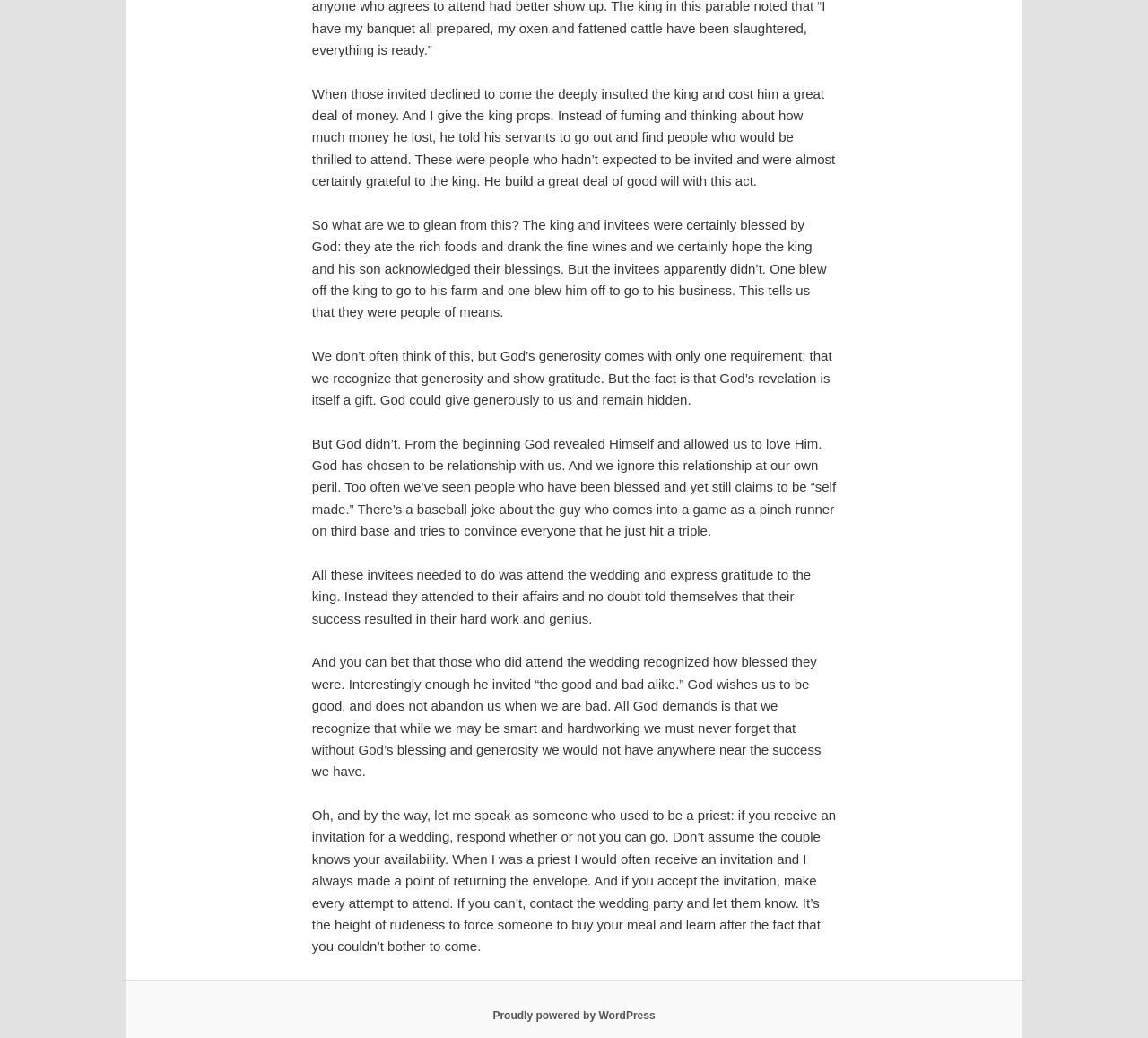What is the author's advice regarding wedding invitations?
Refer to the screenshot and deliver a thorough answer to the question presented.

The author, who used to be a priest, advises that if you receive a wedding invitation, you should respond whether or not you can go, and if you accept, make every attempt to attend. If you can't, contact the wedding party and let them know, as it's rude to force someone to buy your meal and learn after the fact that you couldn't bother to come.